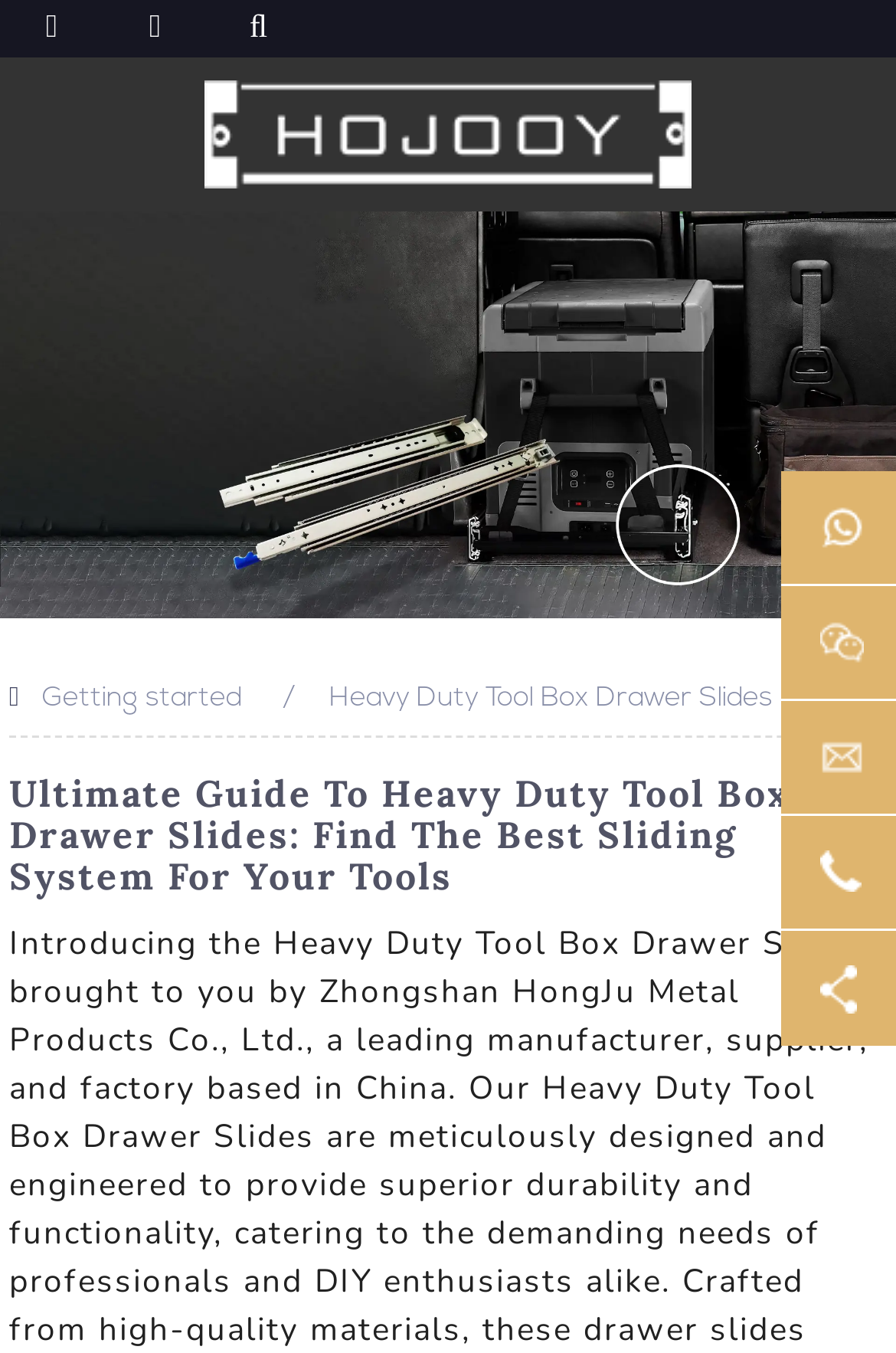Explain the contents of the webpage comprehensively.

The webpage is about a manufacturer and supplier of heavy-duty tool box drawer slides. At the top-left corner, there is a logo image with a link to the homepage. Below the logo, there is a large banner image with a heading that reads "EXCELLENCE IN CUSTOM DRAWER SLIDES: YOUR OEM/ODM SPECIALIST". 

On the left side of the page, there are two static text elements, one reading "Getting started" and the other "Heavy Duty Tool Box Drawer Slides". These elements are positioned vertically, with "Getting started" above "Heavy Duty Tool Box Drawer Slides". 

To the right of these text elements, there is a main heading that spans almost the entire width of the page, titled "Ultimate Guide To Heavy Duty Tool Box Drawer Slides: Find The Best Sliding System For Your Tools". This heading is positioned below the banner image. 

At the very top of the page, there is a small figure element, which is likely a decorative image or an icon.